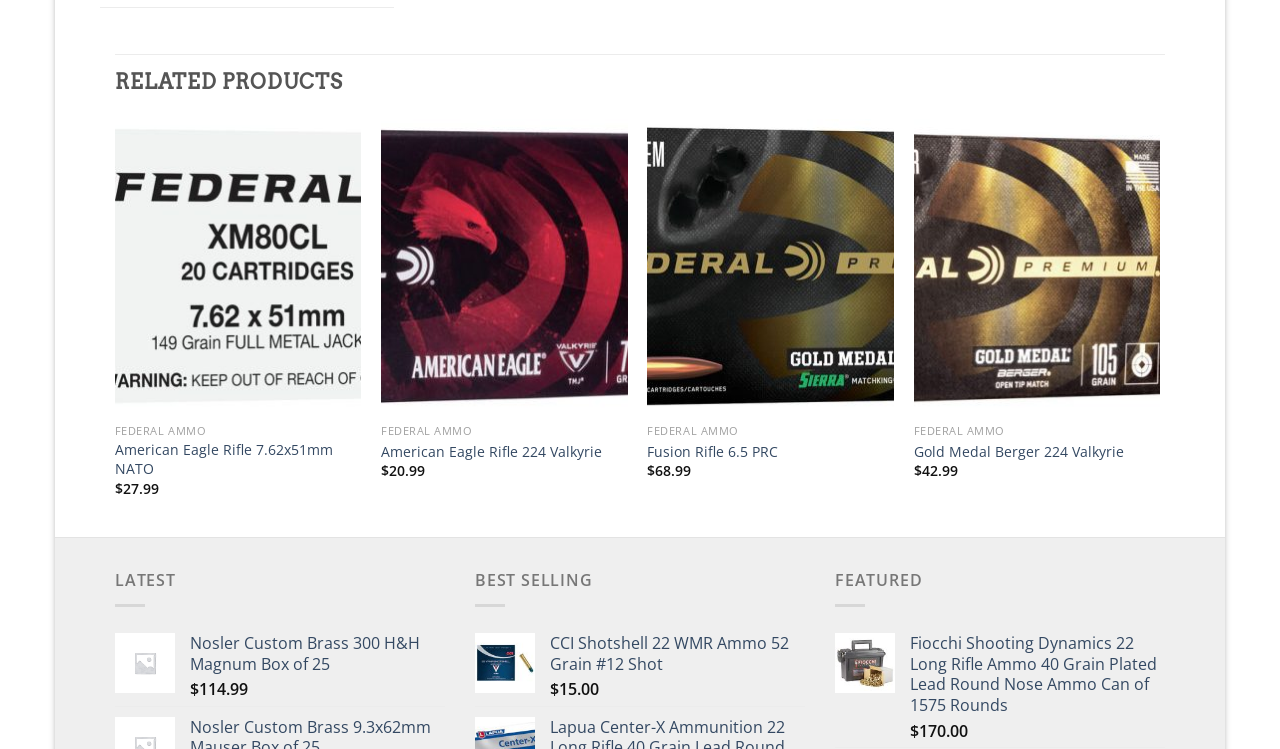Answer the question with a single word or phrase: 
What is the price of CCI Shotshell 22 WMR Ammo 52 Grain #12 Shot?

$15.00